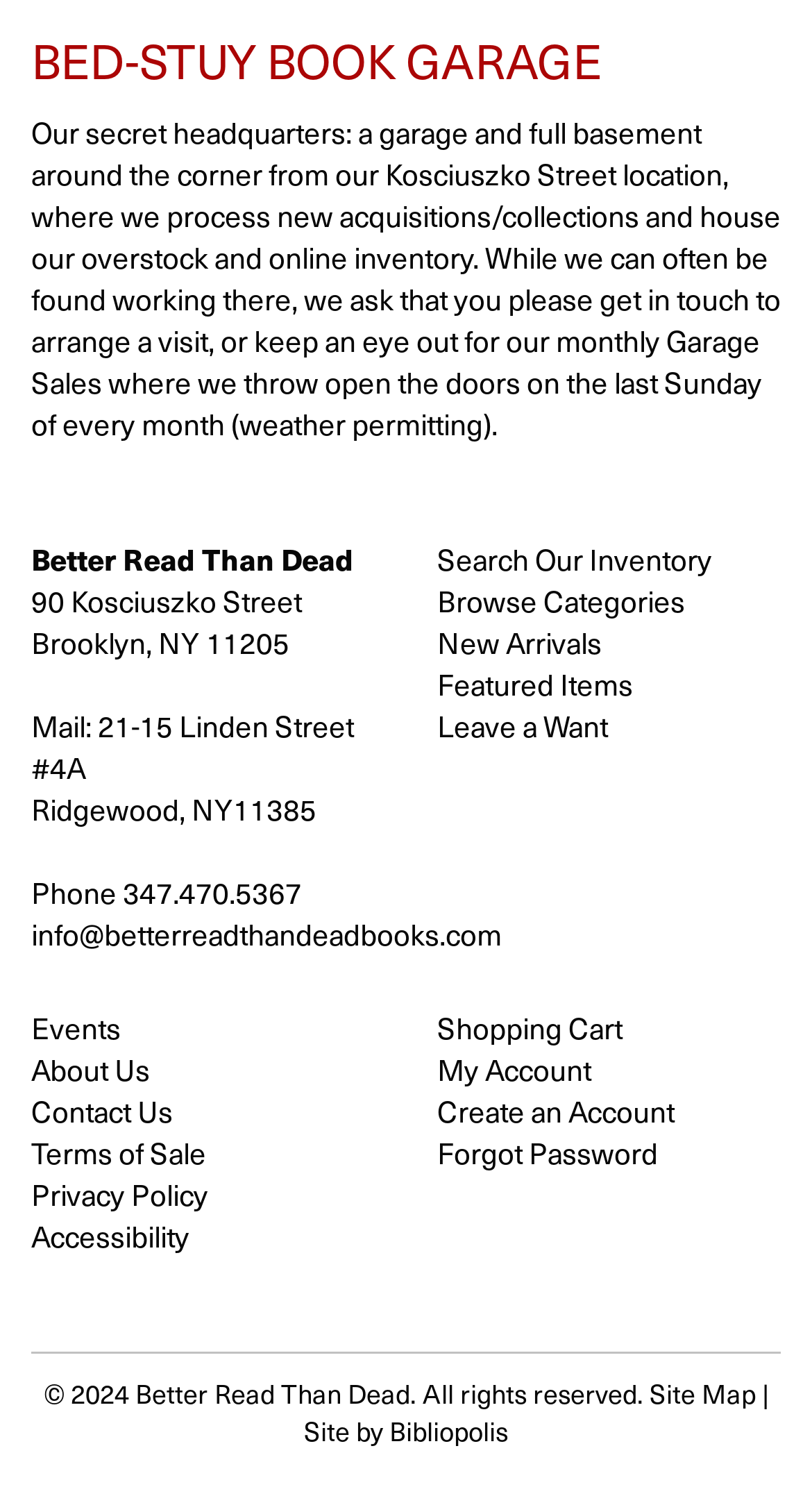Provide the bounding box for the UI element matching this description: "Leave a Want".

[0.538, 0.465, 0.749, 0.494]